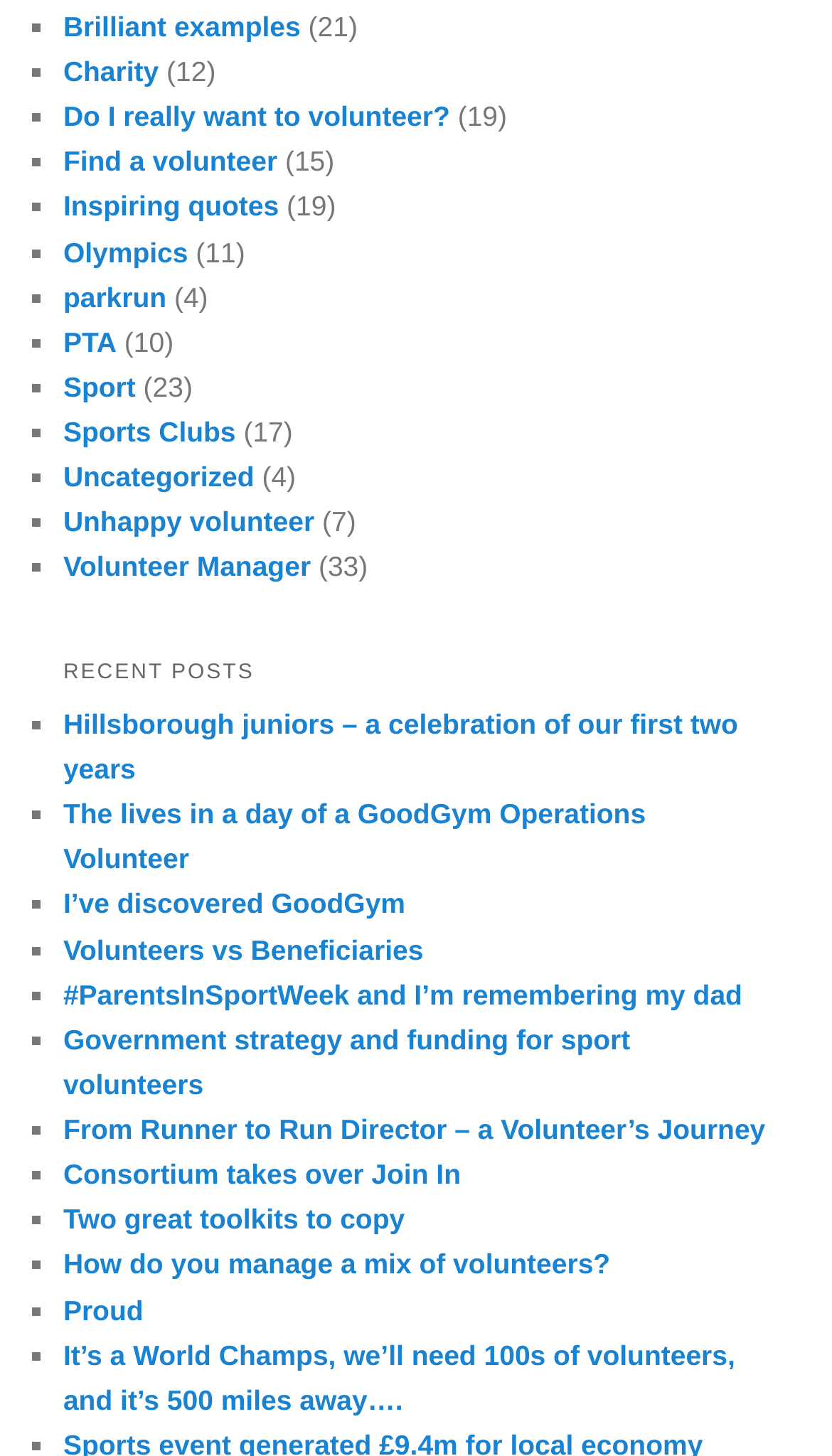Please identify the coordinates of the bounding box that should be clicked to fulfill this instruction: "Click on 'Brilliant examples'".

[0.076, 0.007, 0.361, 0.029]